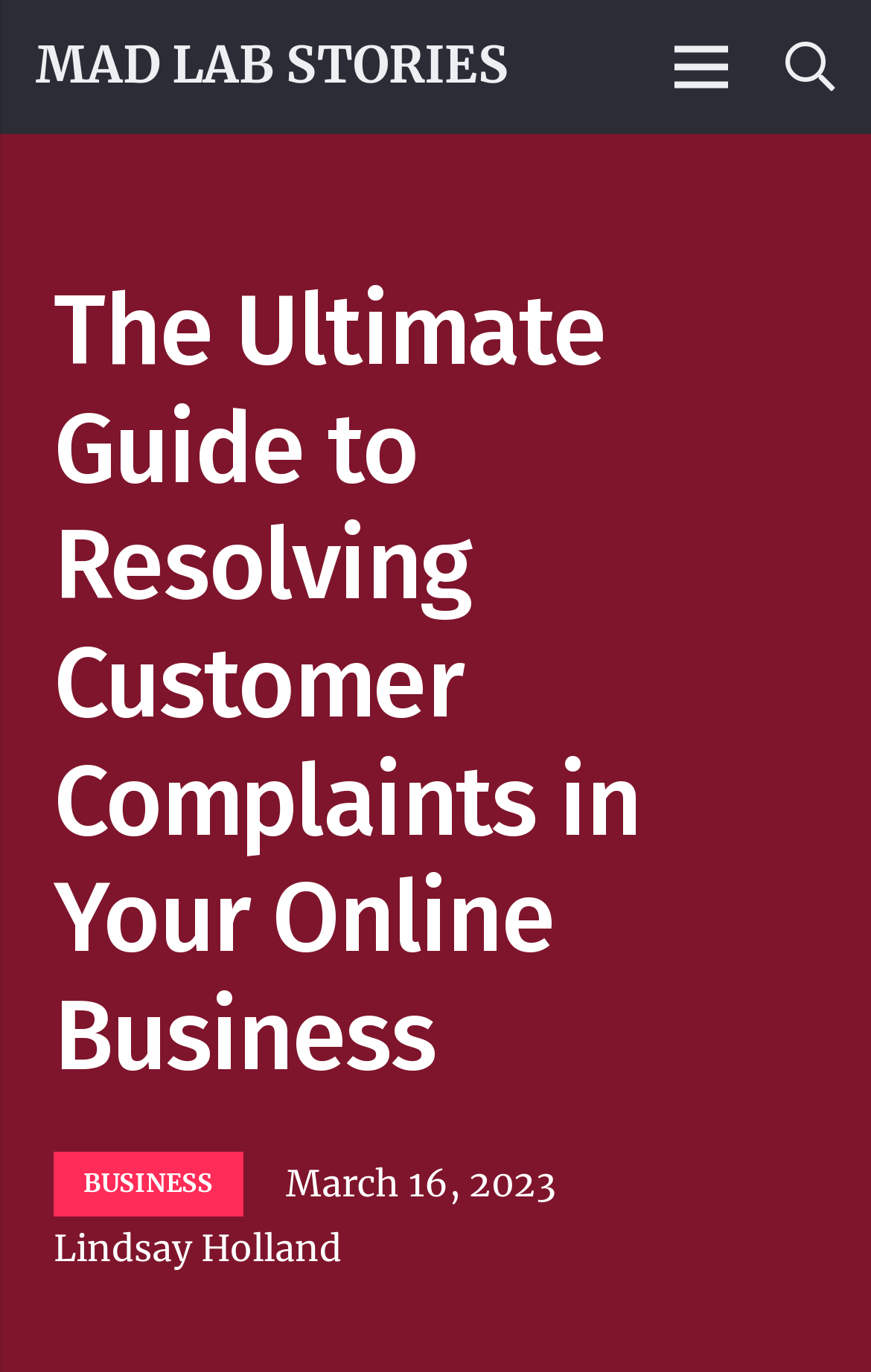Craft a detailed narrative of the webpage's structure and content.

The webpage is about "The Ultimate Guide to Resolving Customer Complaints in Your Online Business" and appears to be an article or blog post. At the top left of the page, there is a link to "MAD LAB STORIES", which is likely the website's logo or title. To the right of this, there are two more links: "Menu" and "Search", which are positioned near the top right corner of the page.

Below the top navigation links, there is a large heading that spans most of the page's width, which displays the title of the article. Underneath this heading, there are three elements positioned in a row. On the left, there is a link to "BUSINESS", which is likely a category or tag related to the article. In the middle, there is a time element that displays the date "March 16, 2023". To the right of this, there is a link to the author's name, "Lindsay Holland".